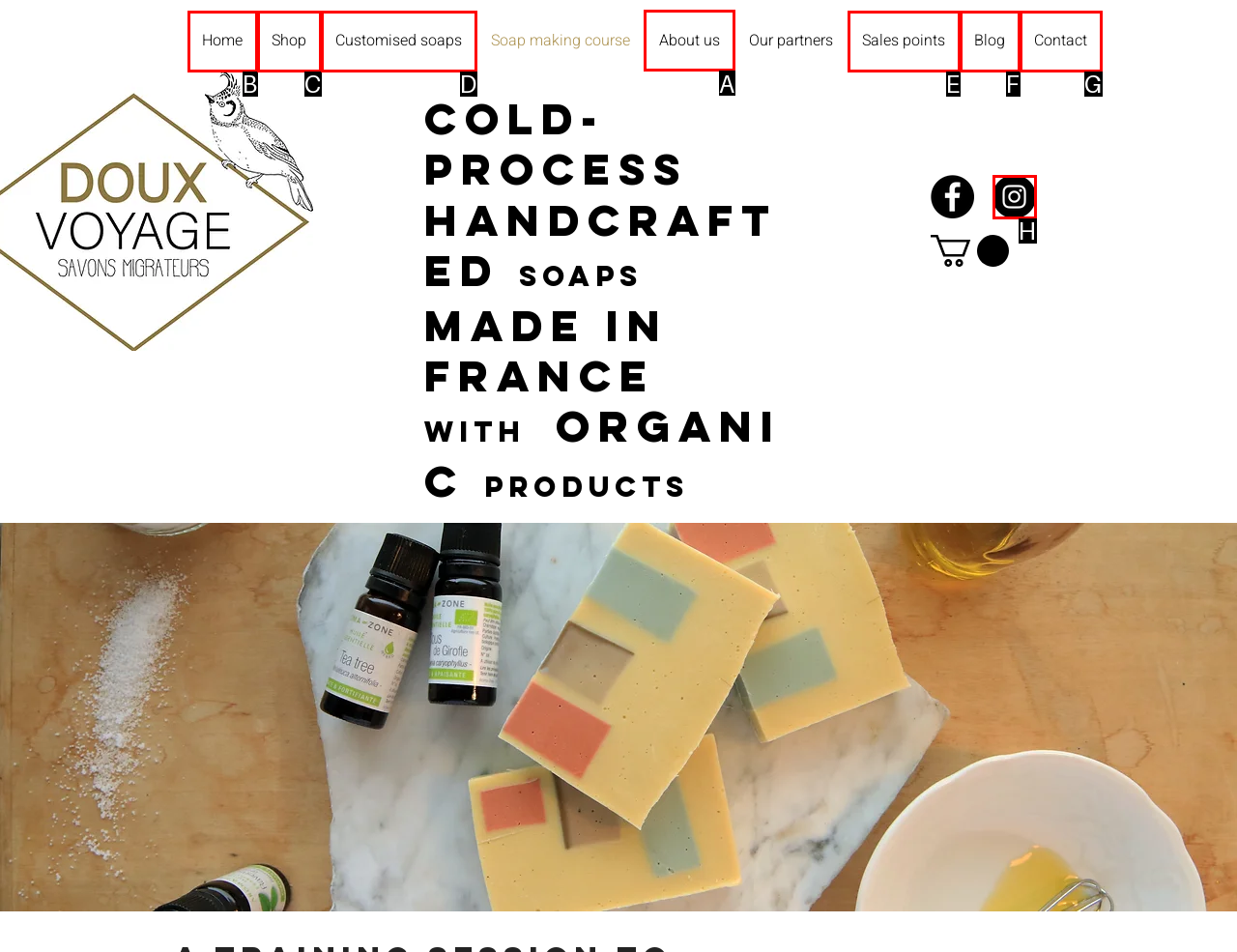From the given options, choose the one to complete the task: Explore the 'About us' section
Indicate the letter of the correct option.

A